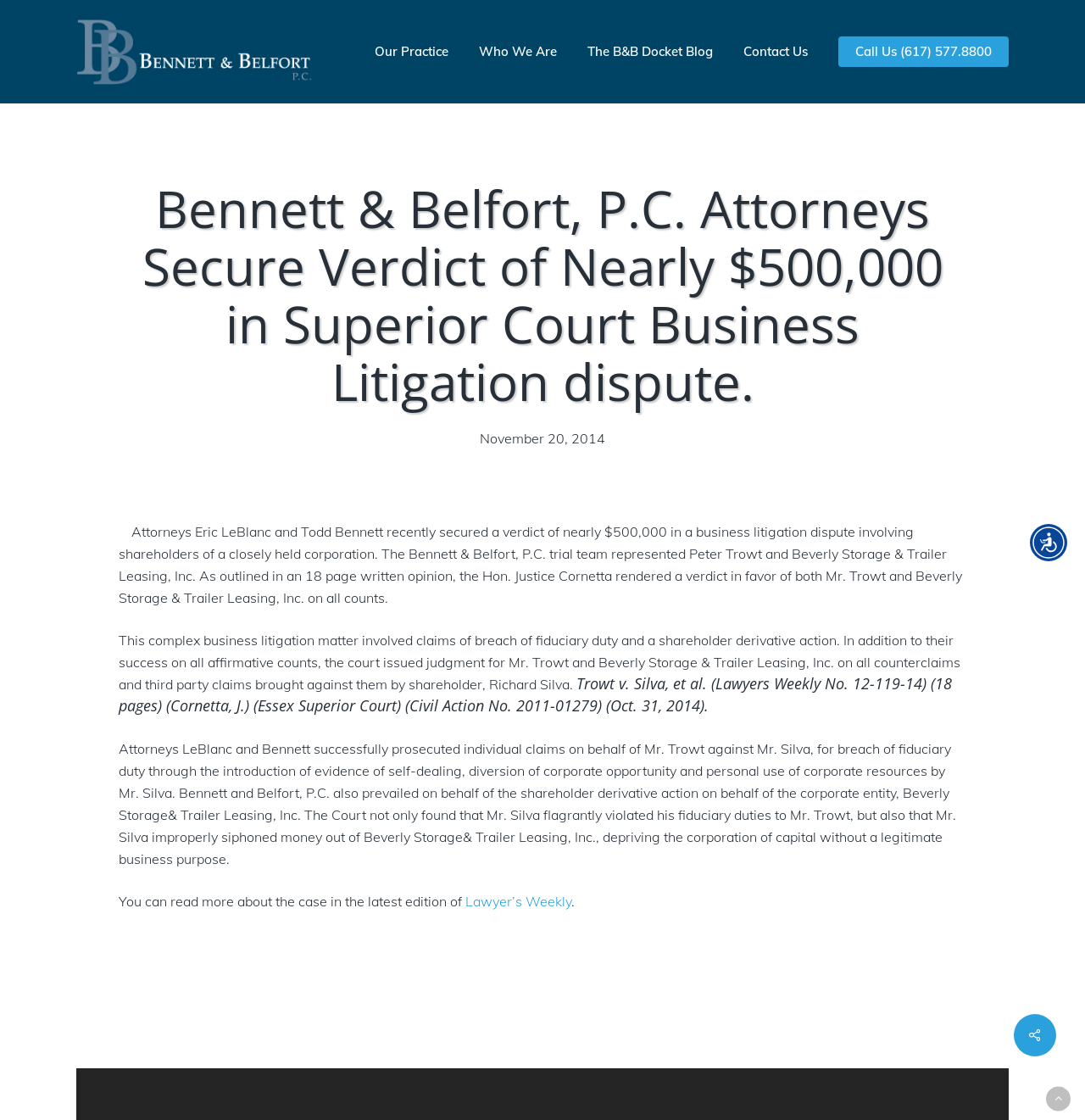Identify the bounding box for the UI element described as: "Who We Are". Ensure the coordinates are four float numbers between 0 and 1, formatted as [left, top, right, bottom].

[0.427, 0.039, 0.527, 0.053]